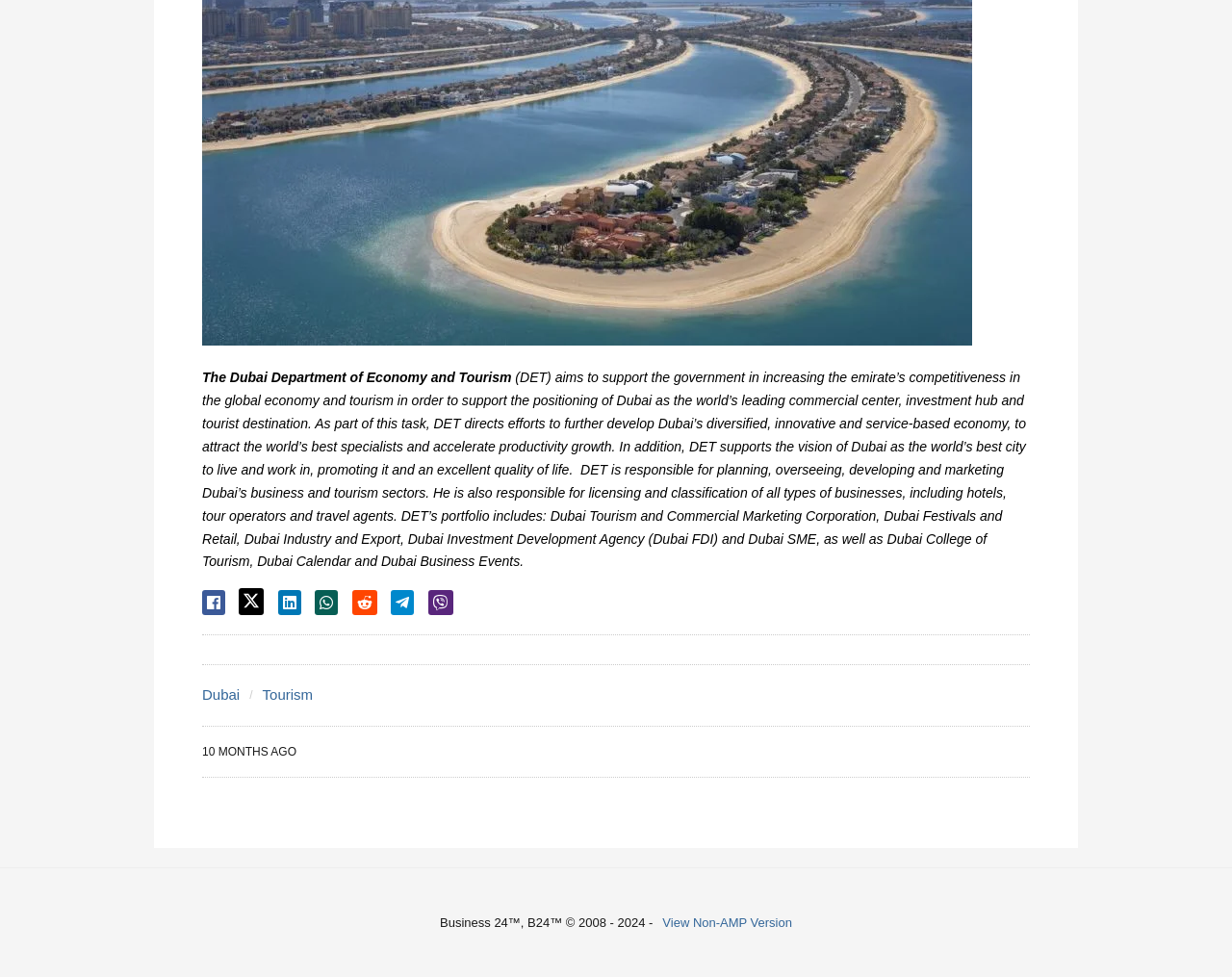What is the name of the copyright holder?
Look at the image and answer the question with a single word or phrase.

Business 24